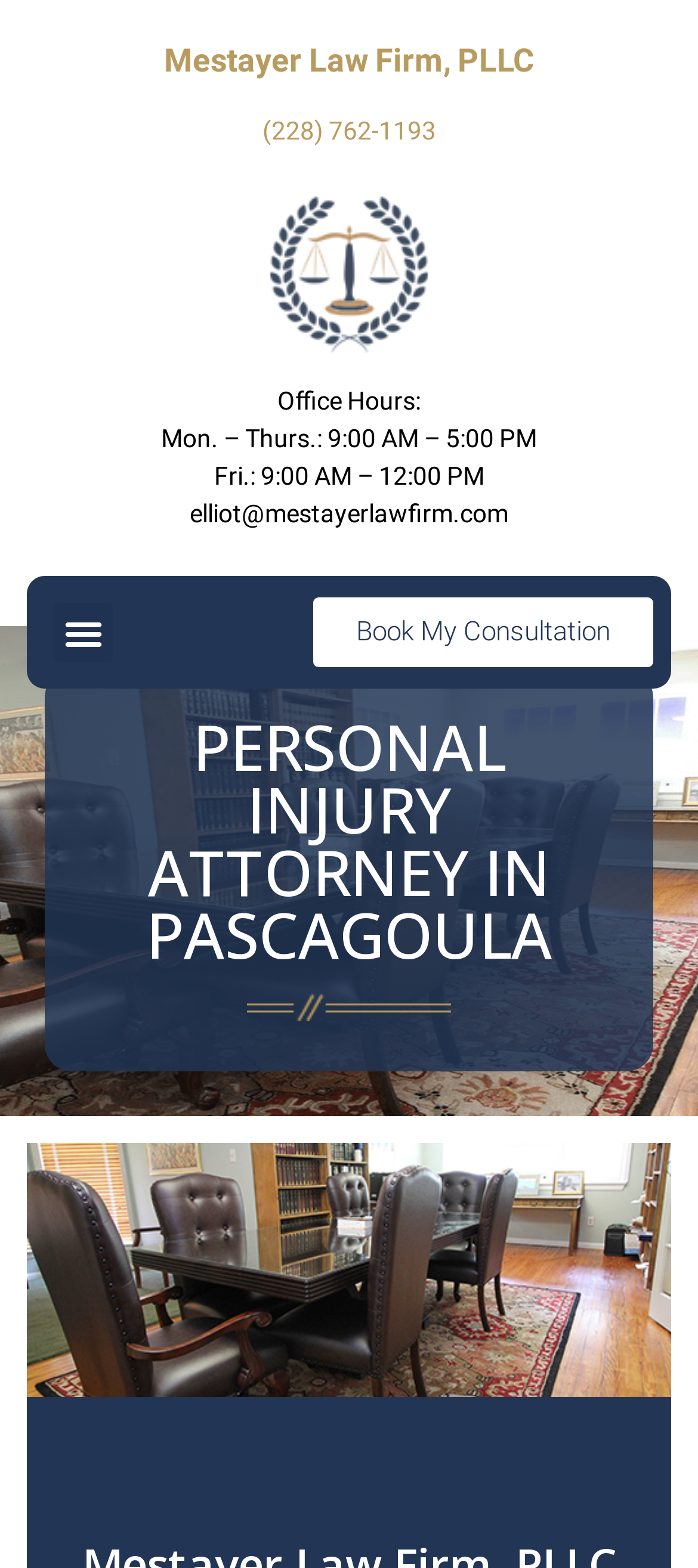What are the office hours on Fridays?
Provide an in-depth answer to the question, covering all aspects.

I found the office hours by looking at the StaticText element with the text 'Fri.: 9:00 AM – 12:00 PM' which is located below the 'Office Hours:' label.